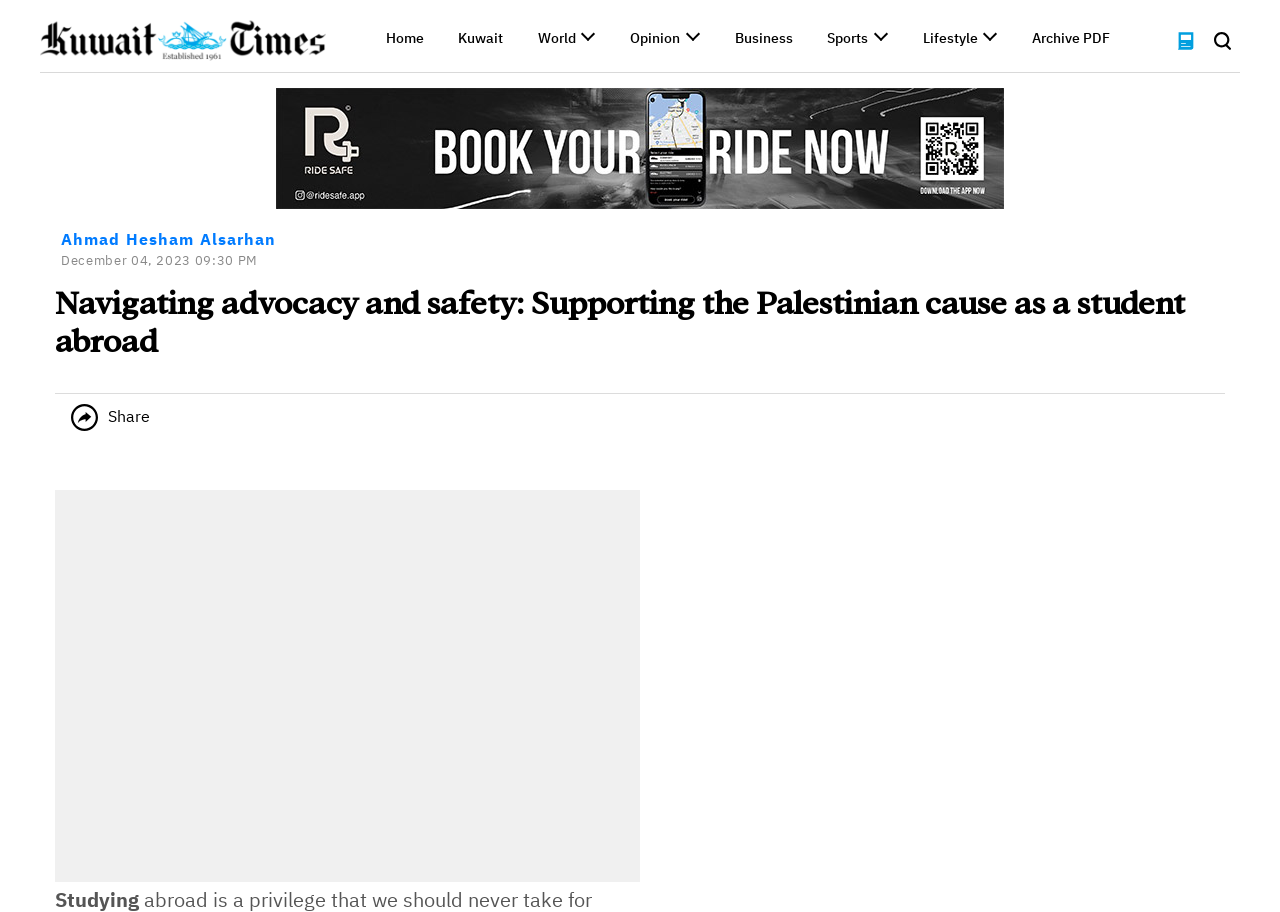Please identify the coordinates of the bounding box for the clickable region that will accomplish this instruction: "Search for something".

[0.056, 0.087, 0.207, 0.111]